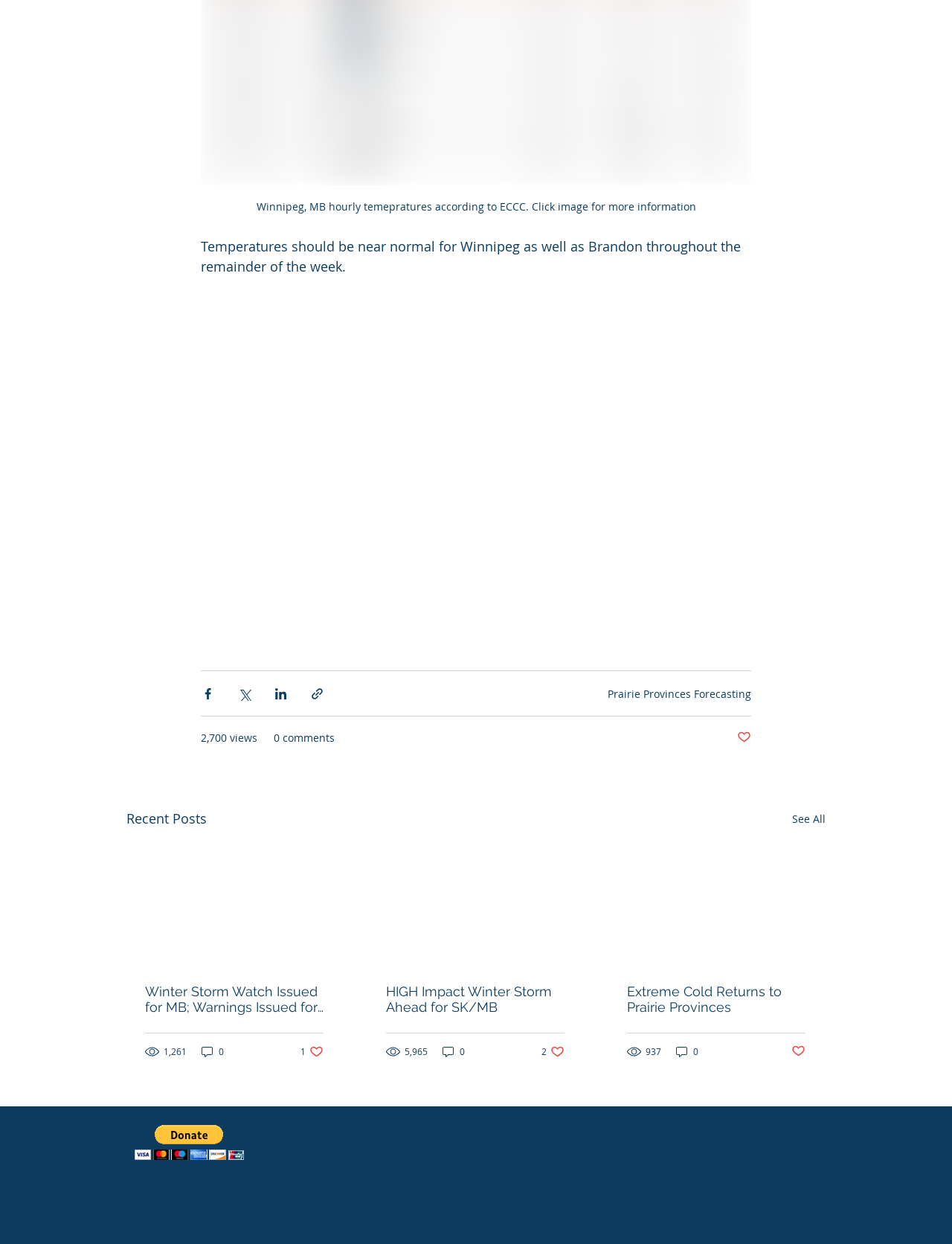Determine the bounding box coordinates for the UI element matching this description: "0 comments".

[0.288, 0.587, 0.352, 0.599]